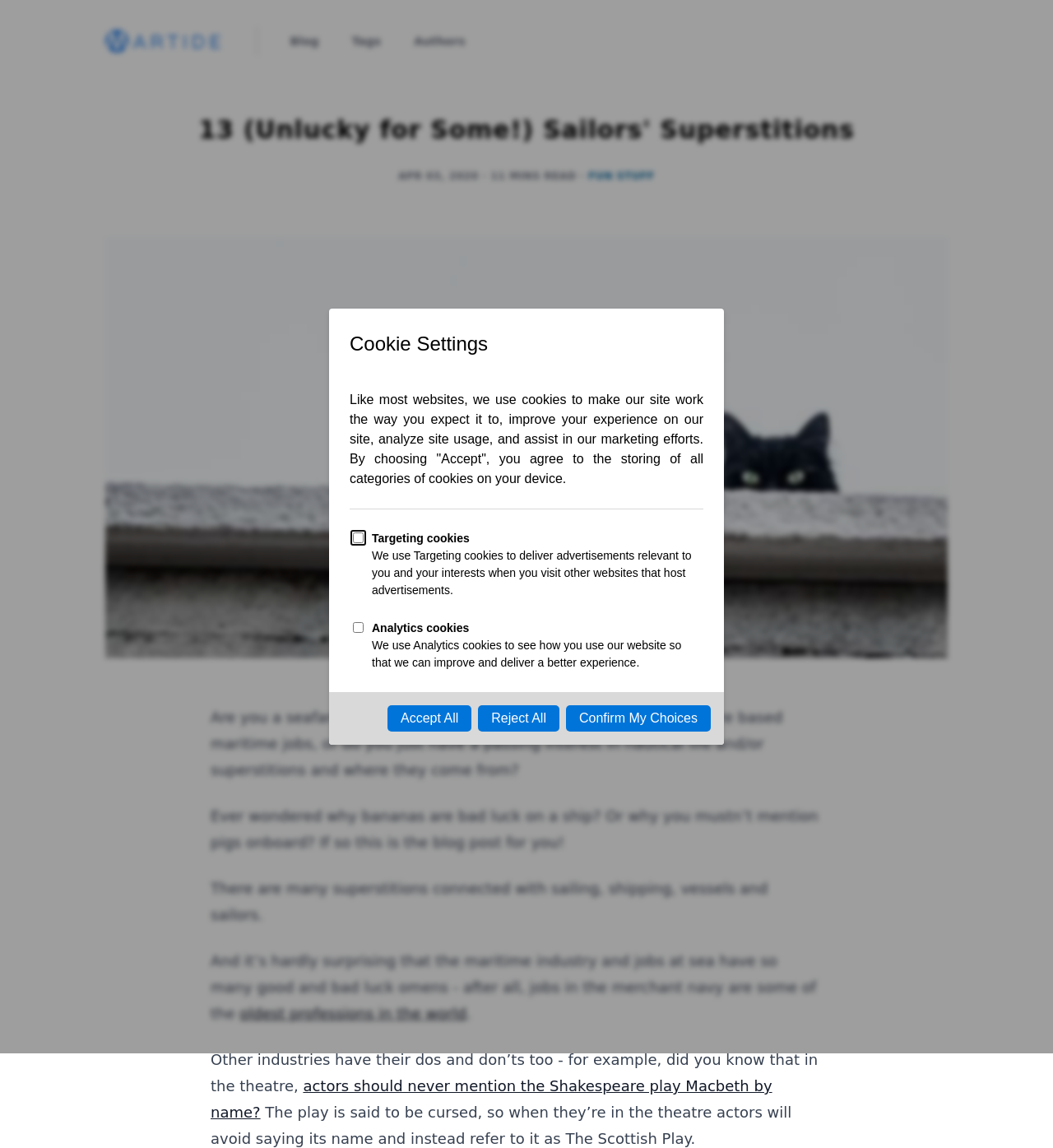What is the tone of the cookie settings message?
Could you please answer the question thoroughly and with as much detail as possible?

The tone of the cookie settings message is informative, as it provides a clear explanation of the different types of cookies used on the website and their purposes, without being persuasive or promotional.